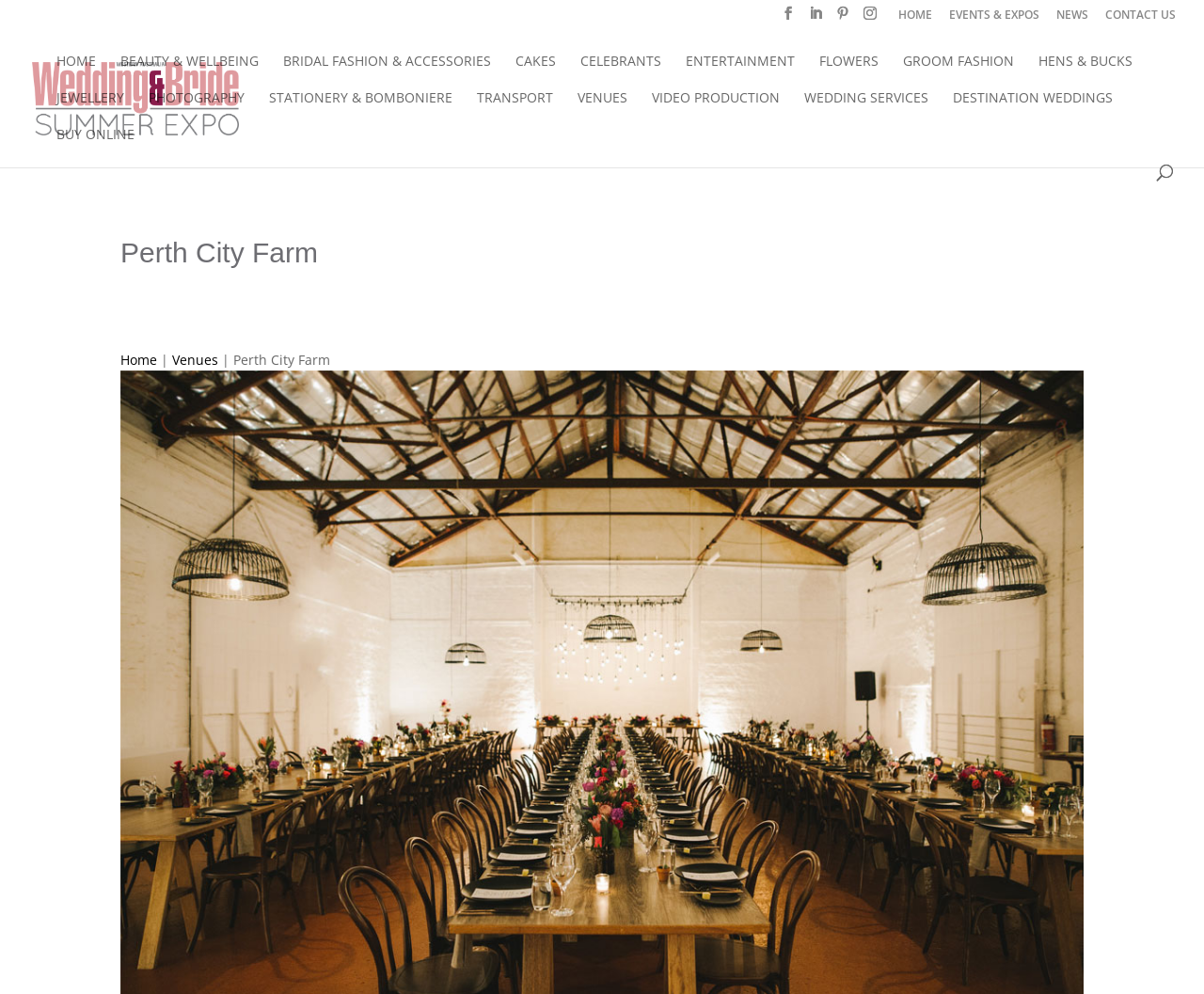Pinpoint the bounding box coordinates of the clickable area needed to execute the instruction: "View Perth City Farm". The coordinates should be specified as four float numbers between 0 and 1, i.e., [left, top, right, bottom].

[0.1, 0.24, 0.9, 0.278]